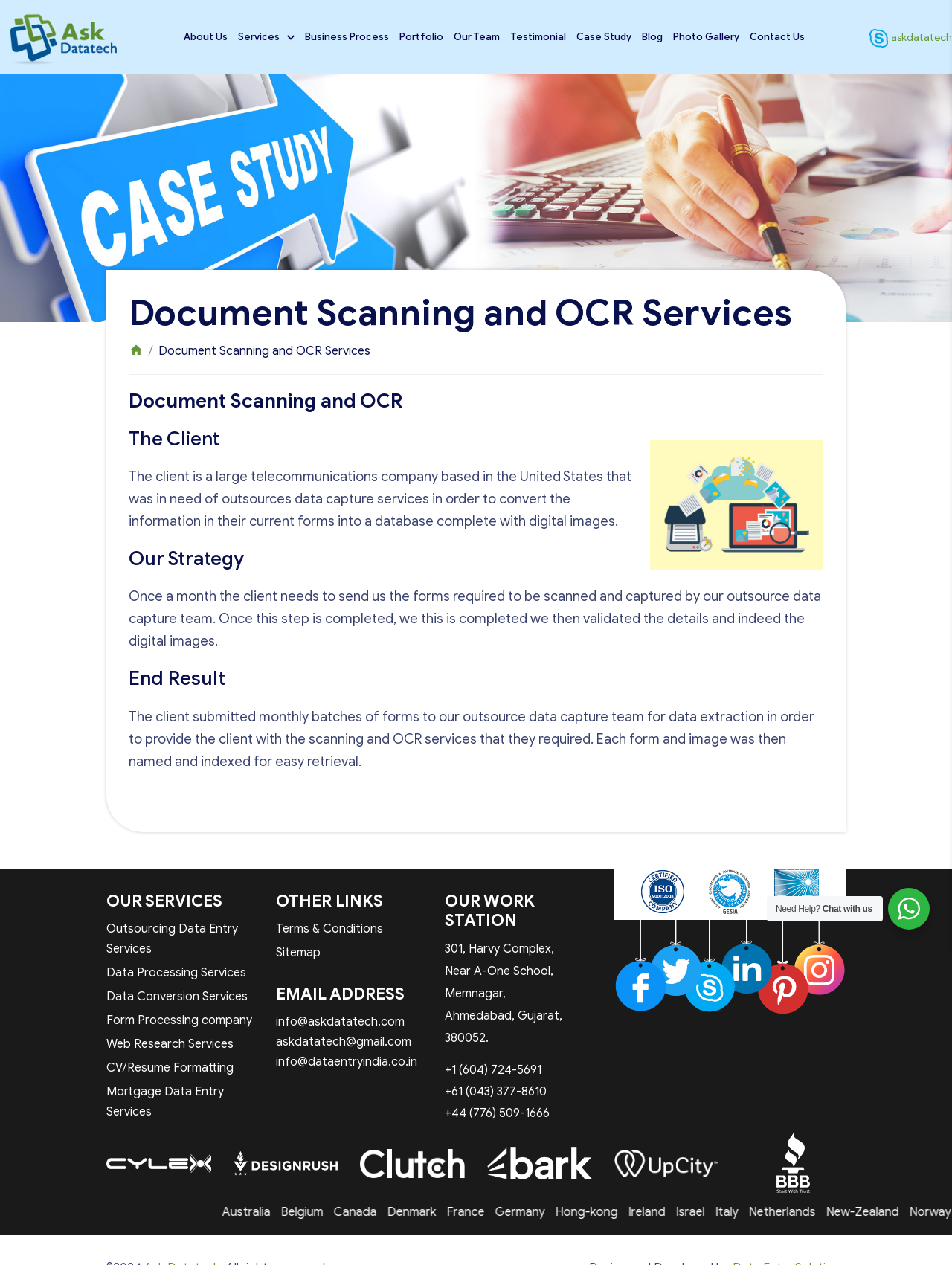Please identify the bounding box coordinates of the region to click in order to complete the given instruction: "Click on the 'Contact Us' link". The coordinates should be four float numbers between 0 and 1, i.e., [left, top, right, bottom].

[0.788, 0.022, 0.845, 0.037]